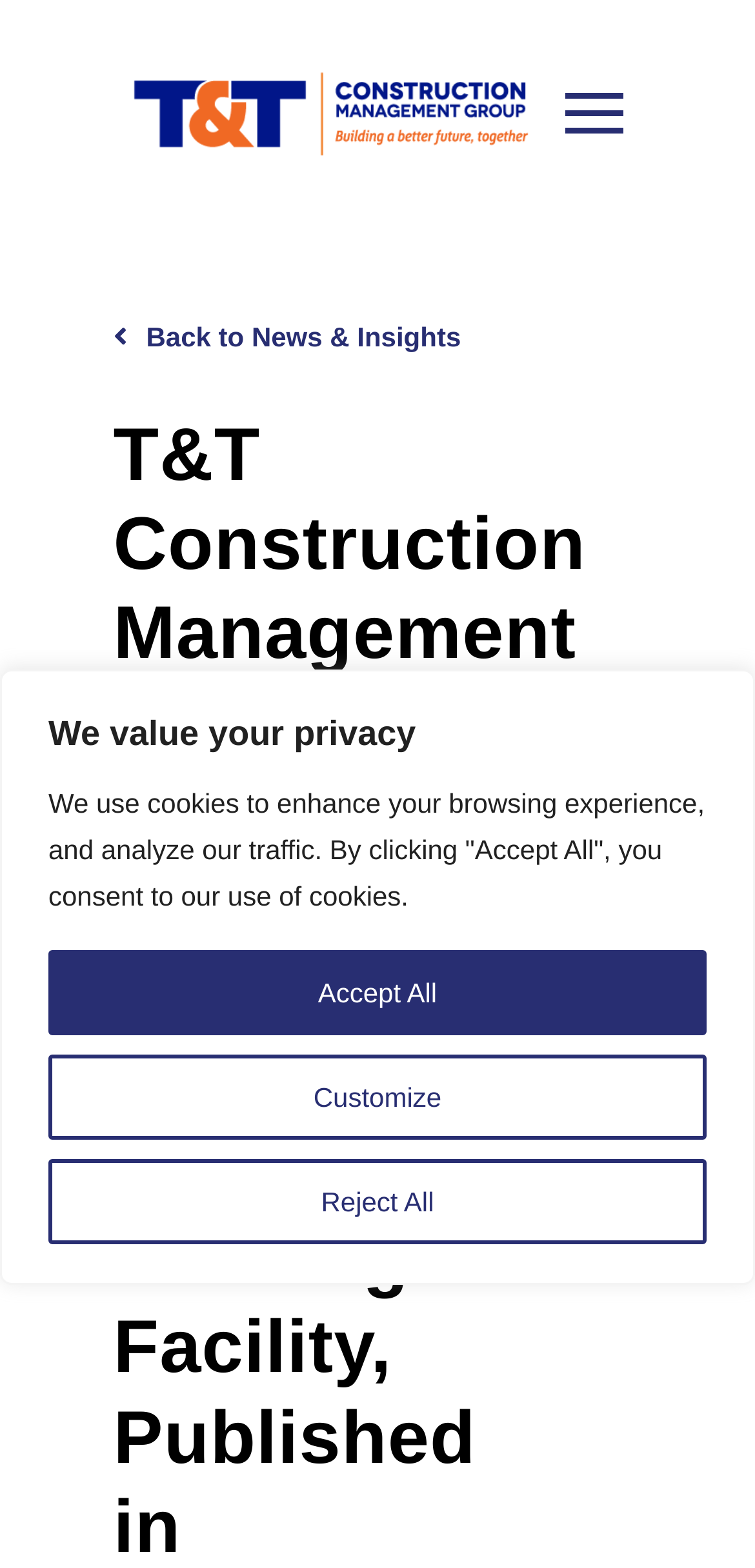Give an in-depth explanation of the webpage layout and content.

The webpage is about T&T Construction Management Group, specifically highlighting their award for the concrete and tilt-up scope of work at the Orange County Fire Rescue Training Facility in Orlando, FL. 

At the top of the page, there is a banner with a privacy notice, which includes a static text "We value your privacy" and a longer text explaining the use of cookies. Below this notice, there are three buttons: "Customize", "Reject All", and "Accept All", aligned horizontally. 

On the top-left corner, there is an image, which is also a link. 

To the right of the image, there is a toggle button labeled "Toggle Off Canvas Content" that controls a menu. This menu has a link "Back to News & Insights".